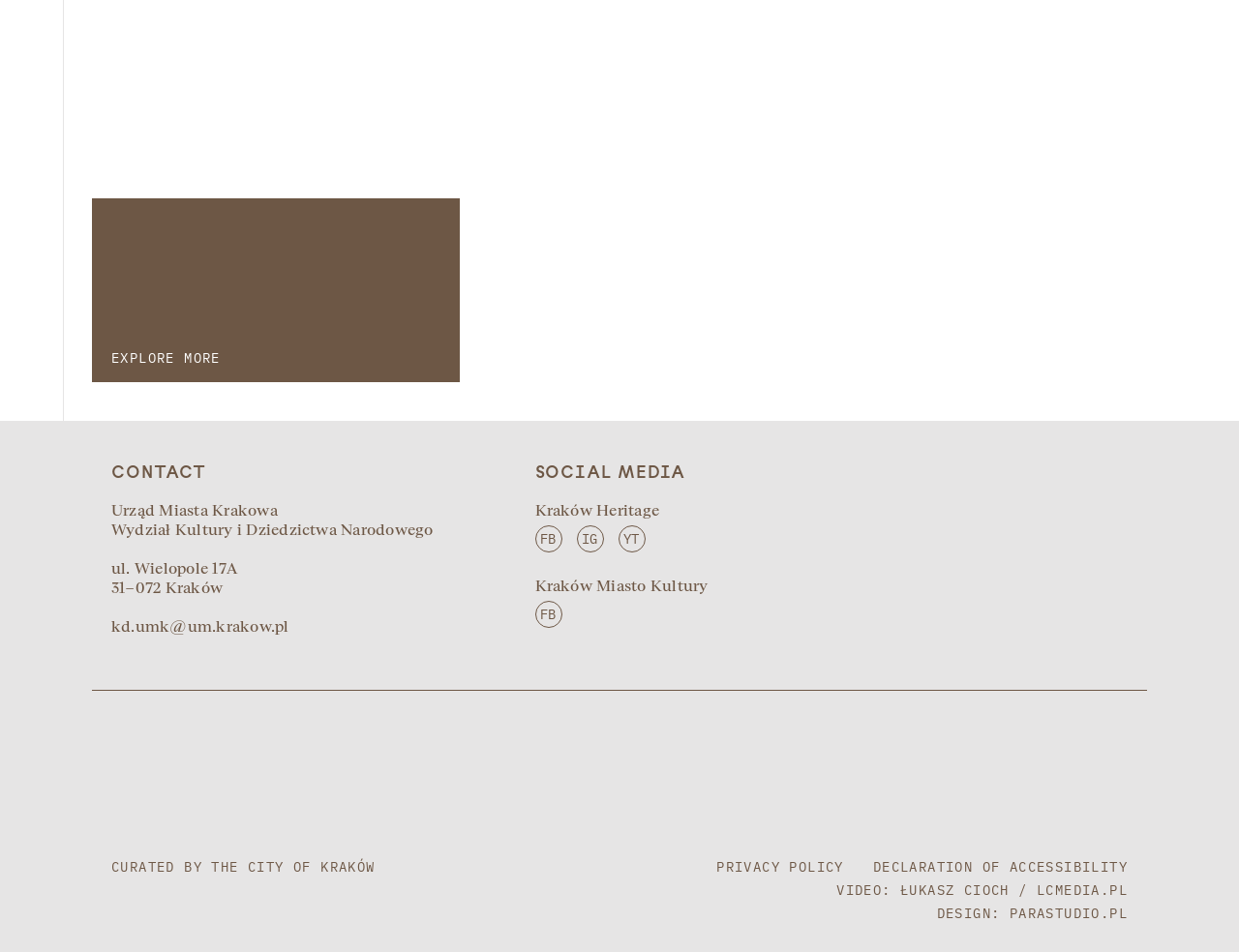Find the bounding box coordinates for the HTML element described as: "Declaration of accessibility". The coordinates should consist of four float values between 0 and 1, i.e., [left, top, right, bottom].

[0.705, 0.903, 0.91, 0.918]